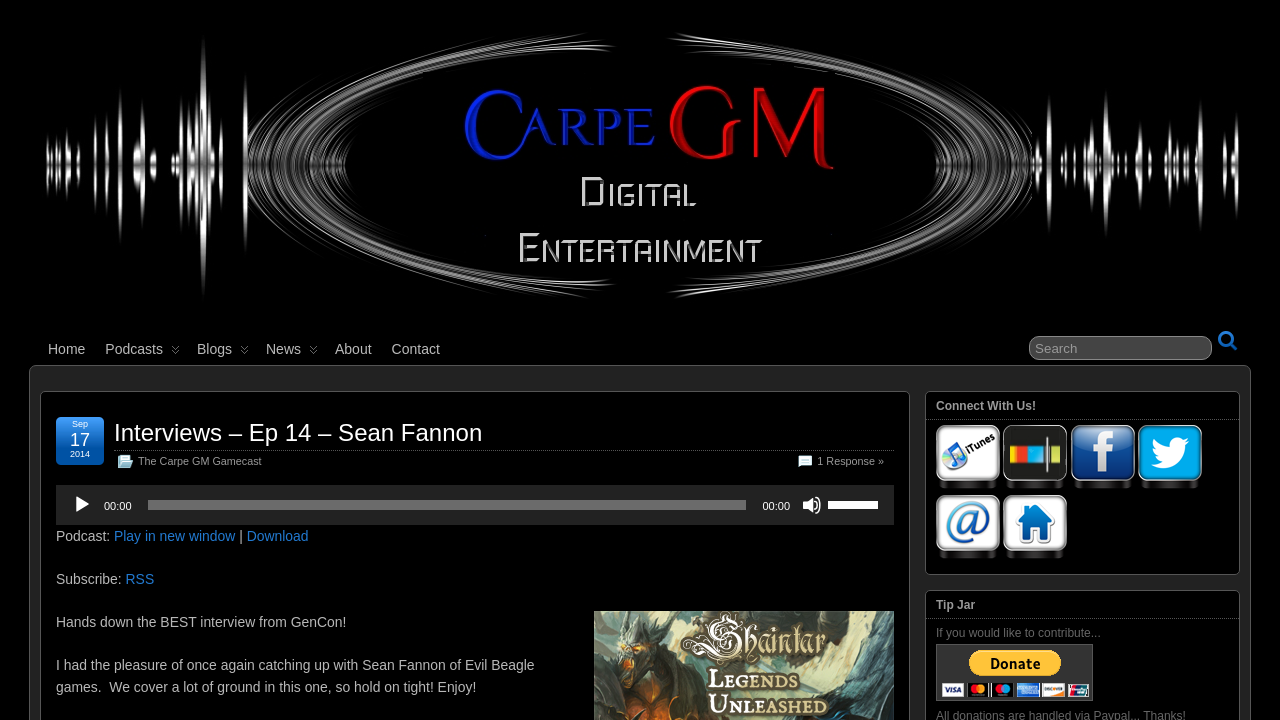Answer the question below using just one word or a short phrase: 
What are the options to subscribe to the podcast?

RSS, iTunes, Stitcher